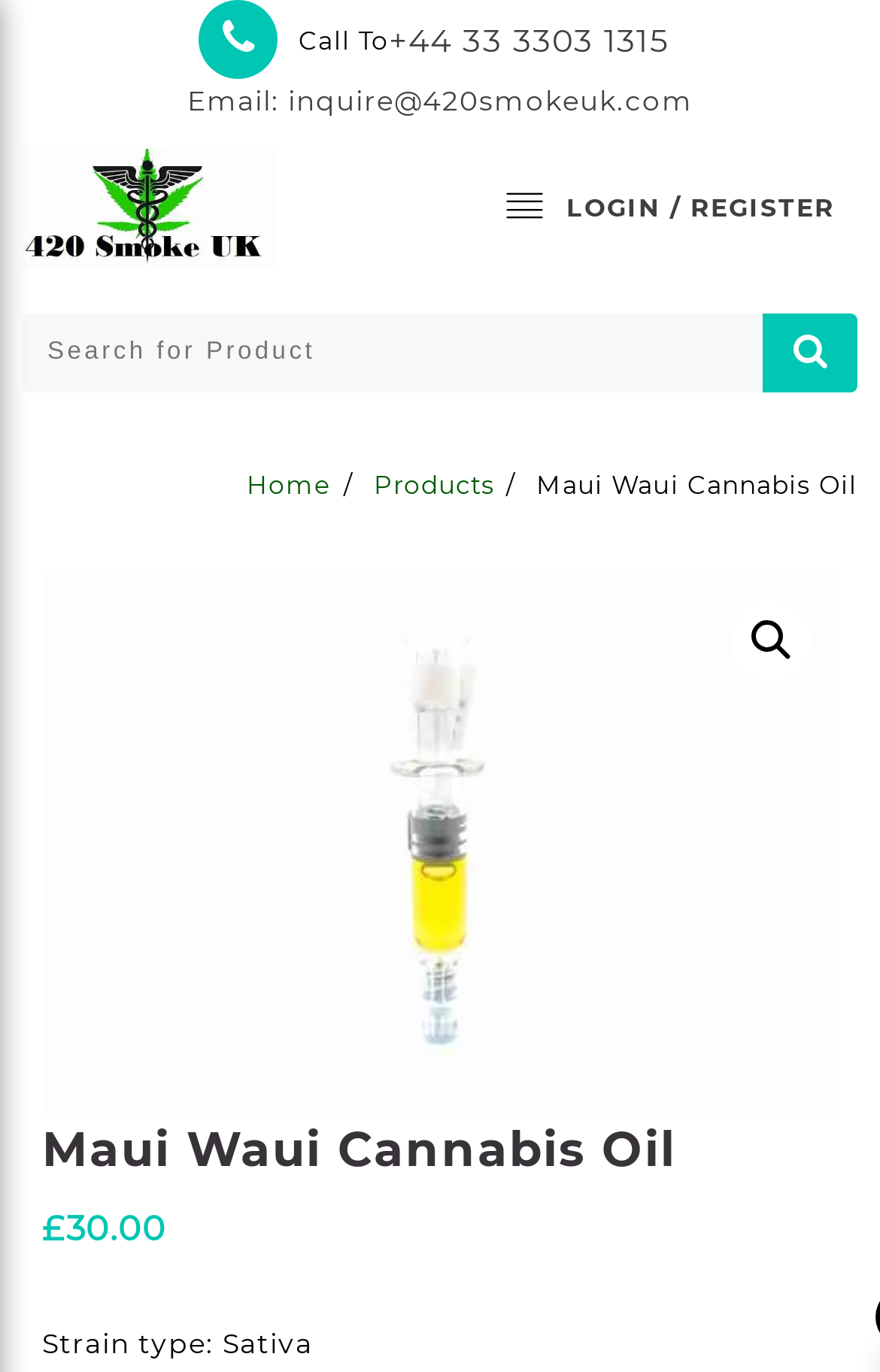Extract the main title from the webpage and generate its text.

Maui Waui Cannabis Oil